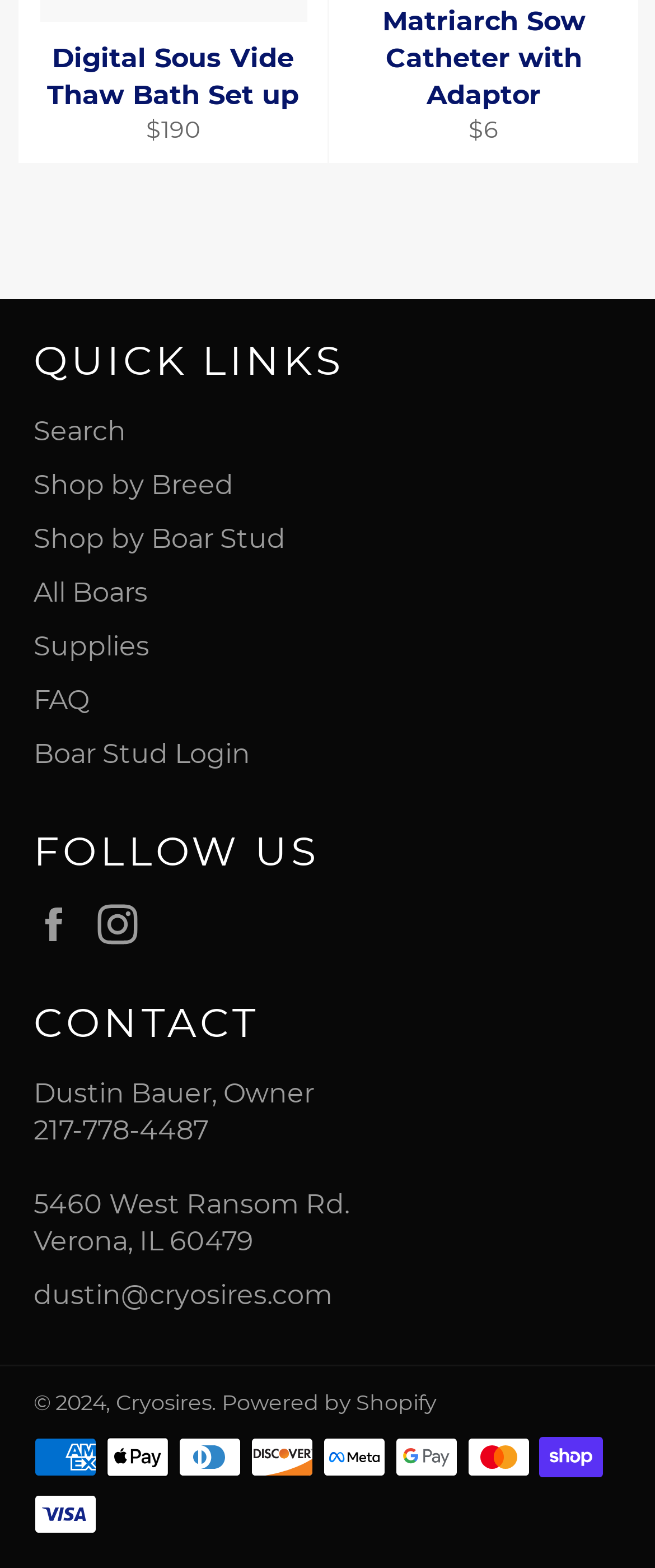Please locate the bounding box coordinates of the element that should be clicked to achieve the given instruction: "Shop by Breed".

[0.051, 0.299, 0.356, 0.32]